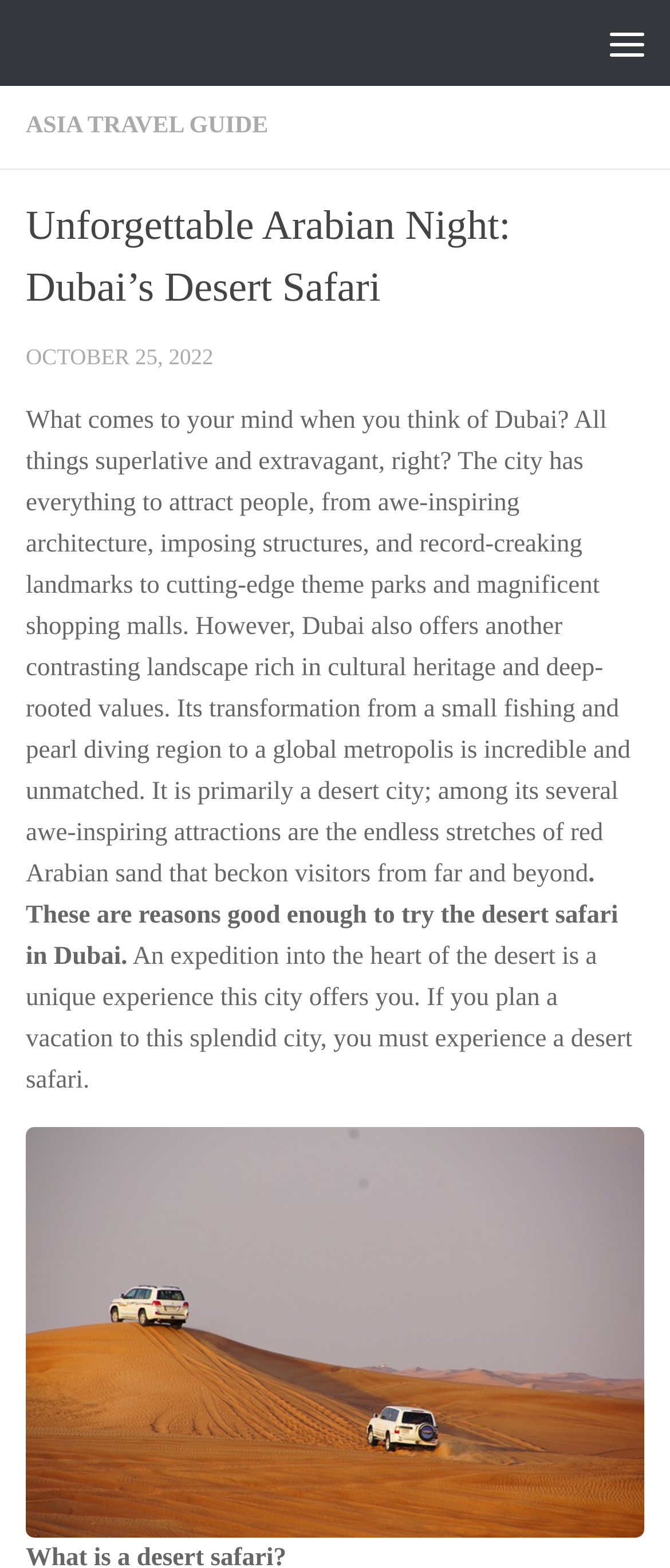What is the primary landscape of Dubai?
Answer the question with a single word or phrase derived from the image.

Desert